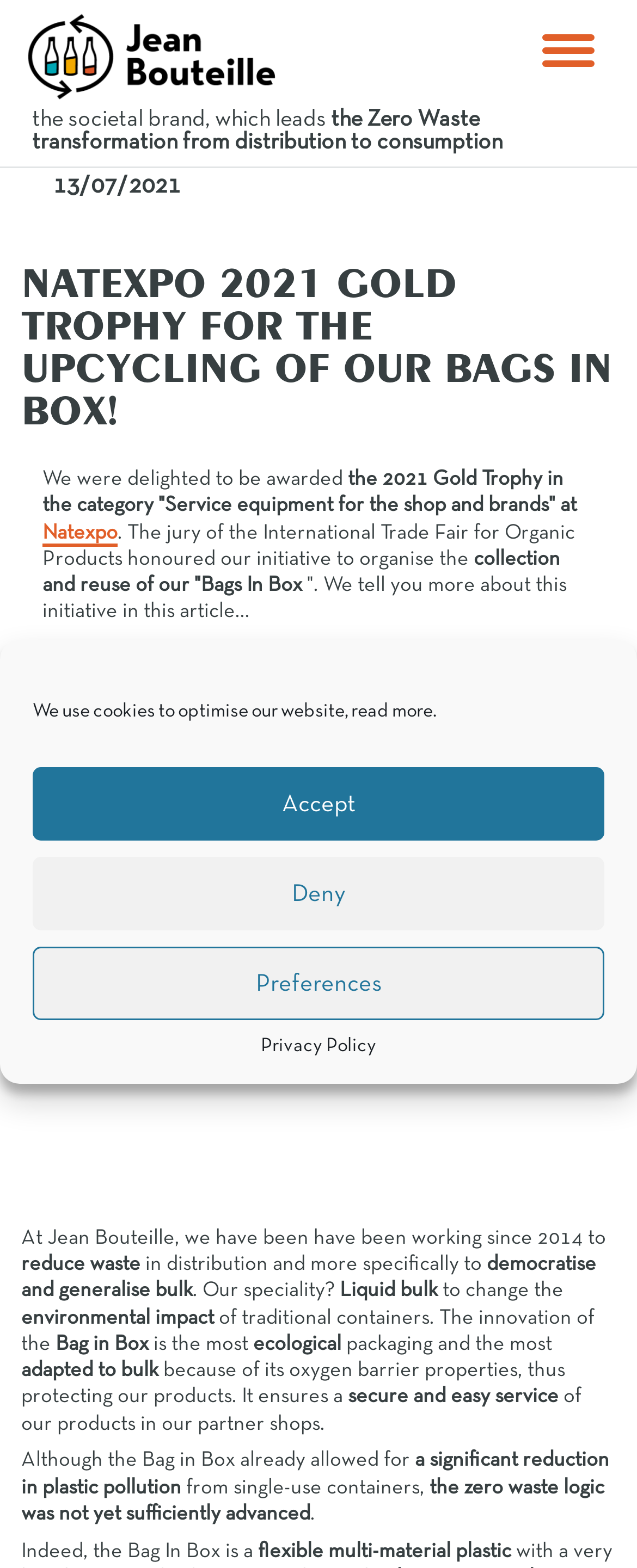Specify the bounding box coordinates for the region that must be clicked to perform the given instruction: "Click the 'Accept' button".

[0.051, 0.489, 0.949, 0.536]